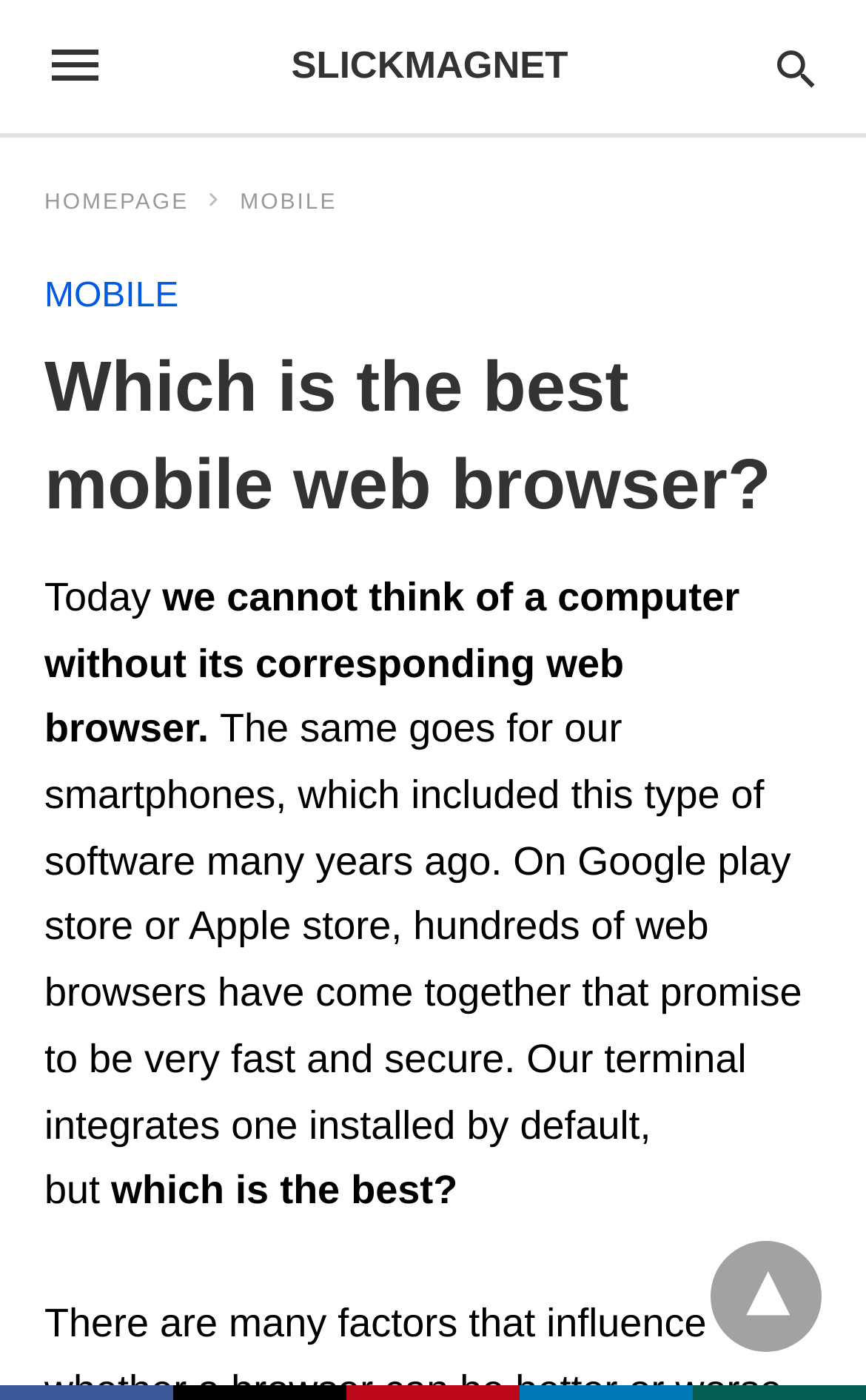What is the topic of discussion on this webpage? Examine the screenshot and reply using just one word or a brief phrase.

Mobile web browsers